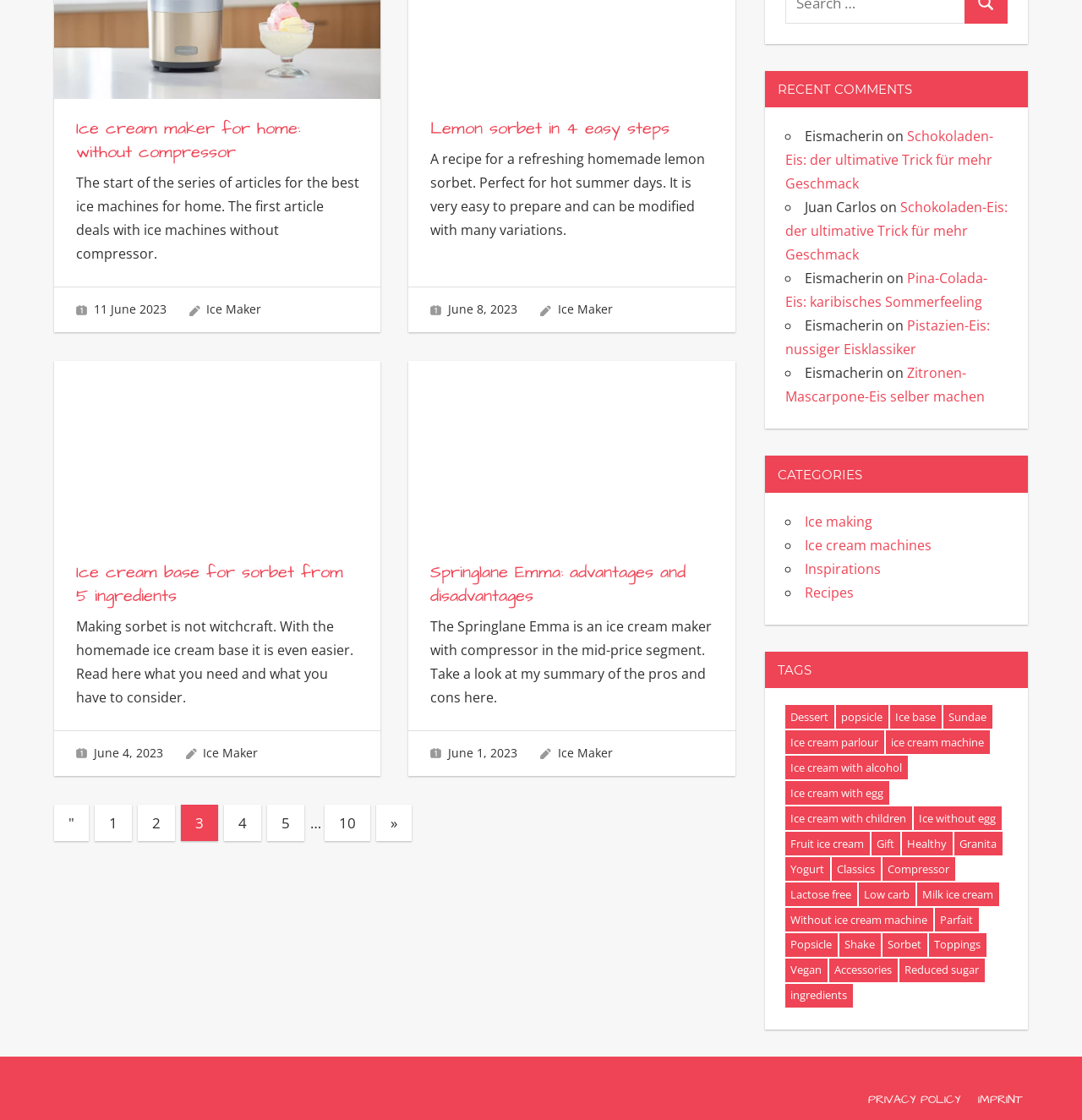Please specify the bounding box coordinates of the region to click in order to perform the following instruction: "Click on 'NO SMOKE ENGINE OIL' link".

None